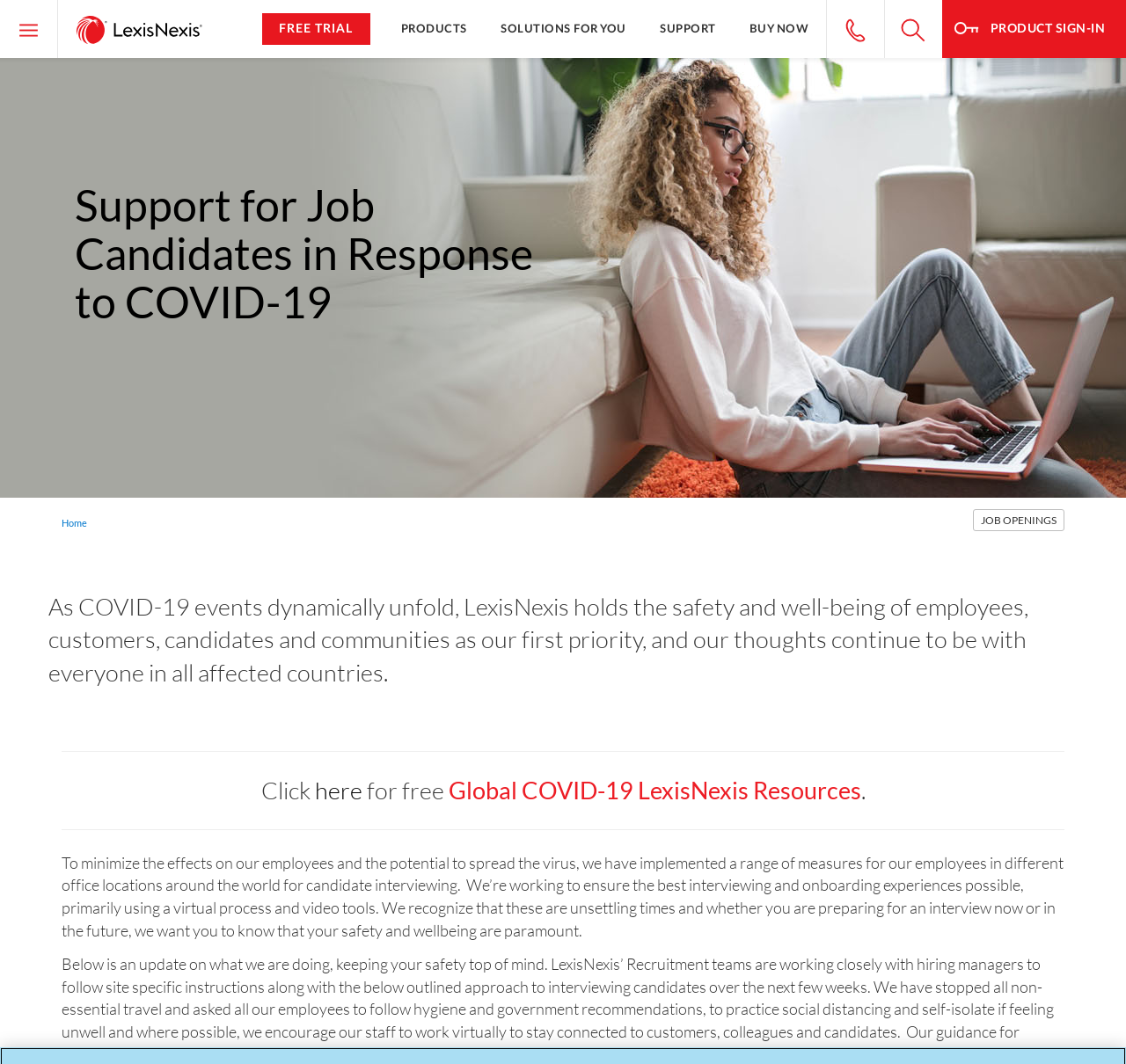Locate the bounding box coordinates of the clickable element to fulfill the following instruction: "Search for something". Provide the coordinates as four float numbers between 0 and 1 in the format [left, top, right, bottom].

[0.785, 0.0, 0.836, 0.055]